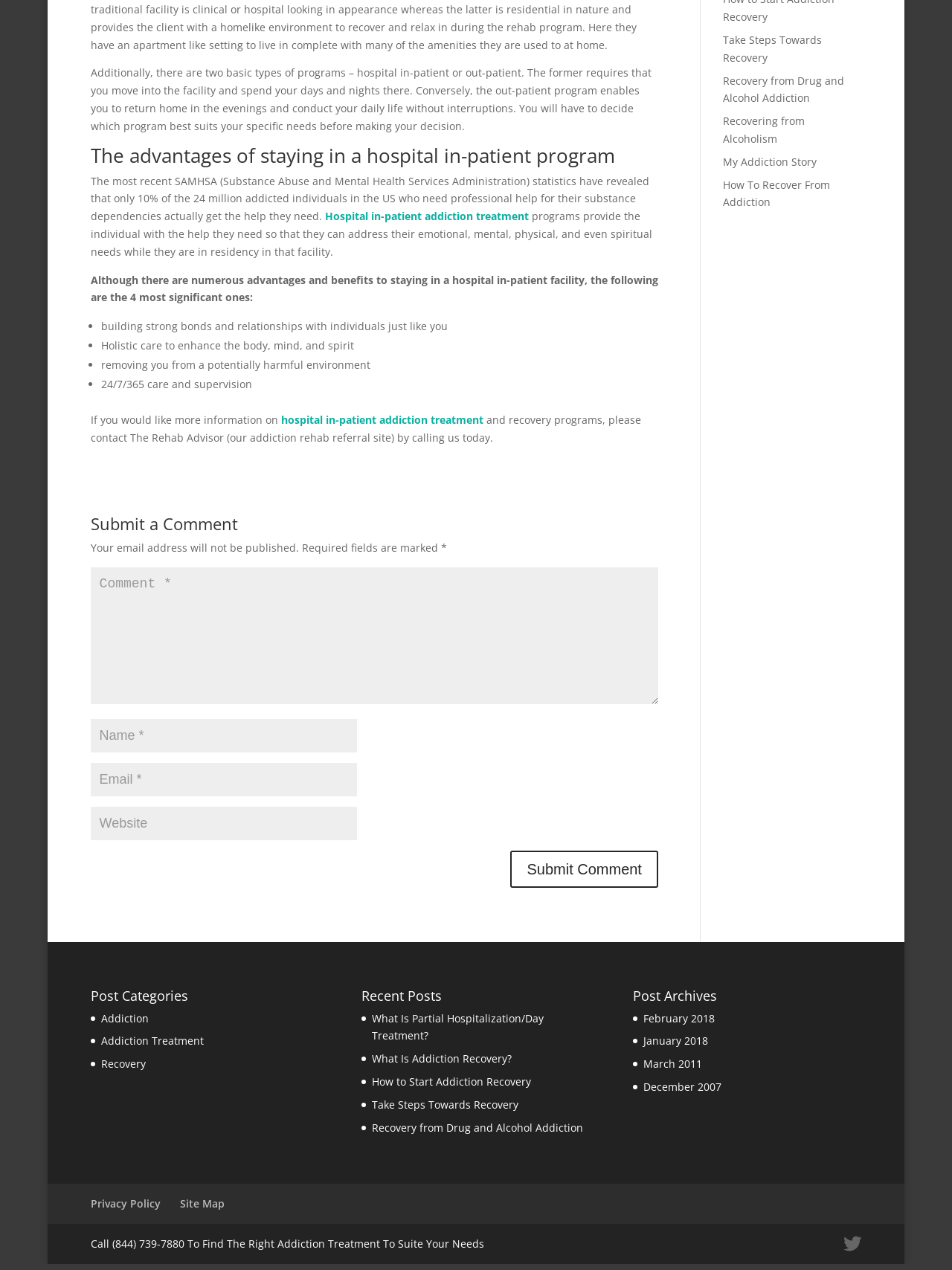Using the element description March 2011, predict the bounding box coordinates for the UI element. Provide the coordinates in (top-left x, top-left y, bottom-right x, bottom-right y) format with values ranging from 0 to 1.

[0.676, 0.837, 0.737, 0.848]